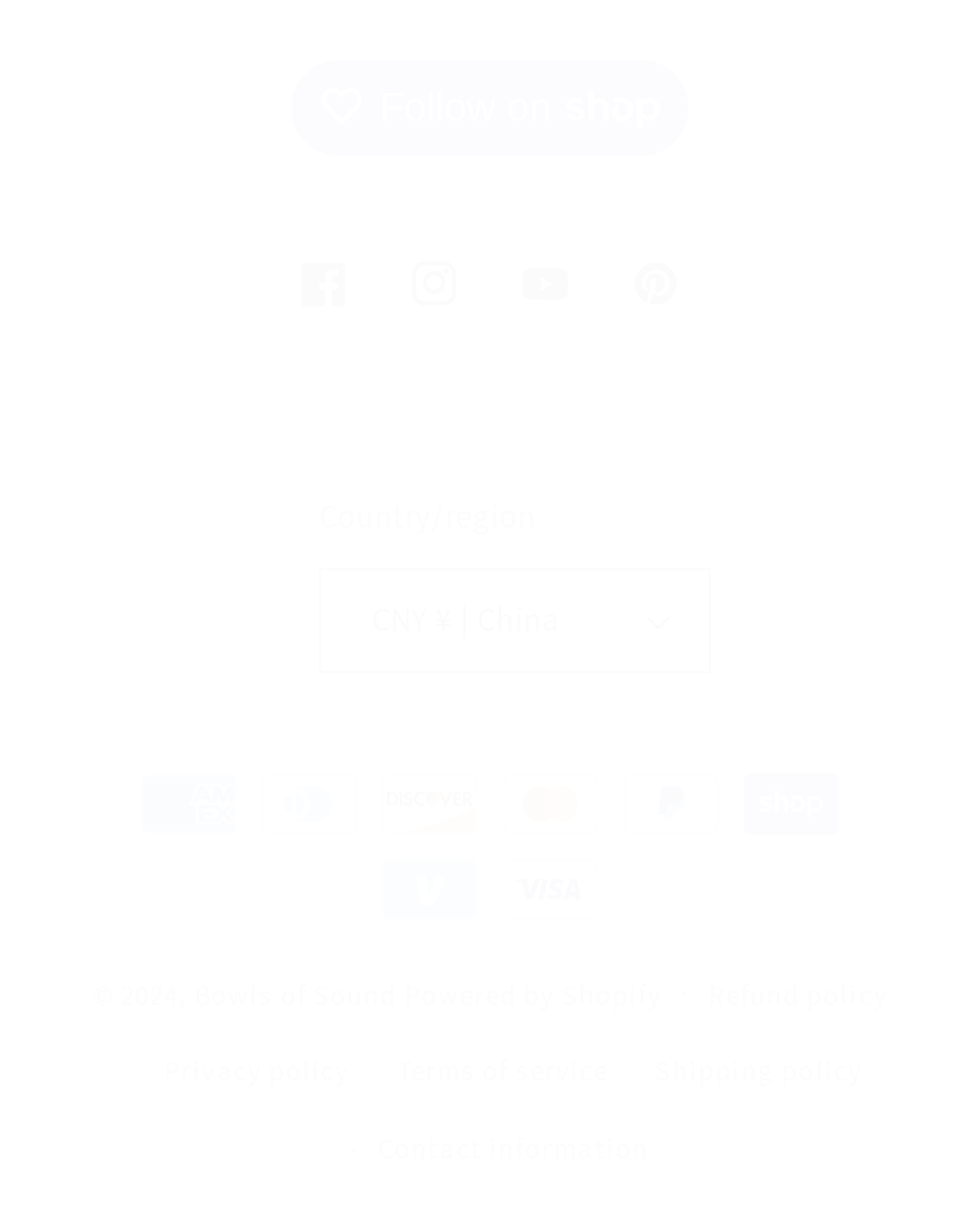Please locate the bounding box coordinates of the element that needs to be clicked to achieve the following instruction: "Visit Facebook". The coordinates should be four float numbers between 0 and 1, i.e., [left, top, right, bottom].

[0.274, 0.19, 0.387, 0.281]